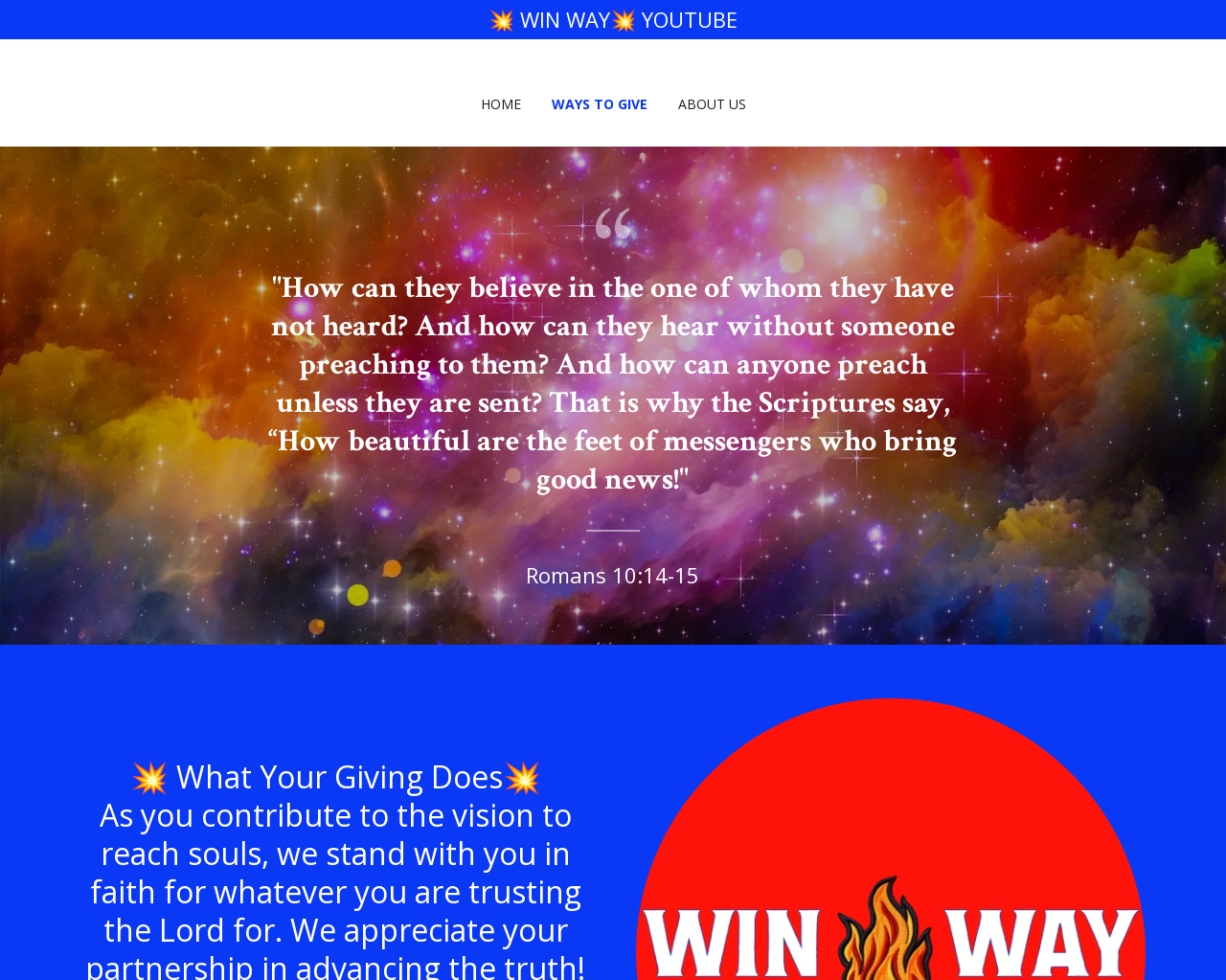Use a single word or phrase to answer the question: What is the tone of the webpage?

Inspirational